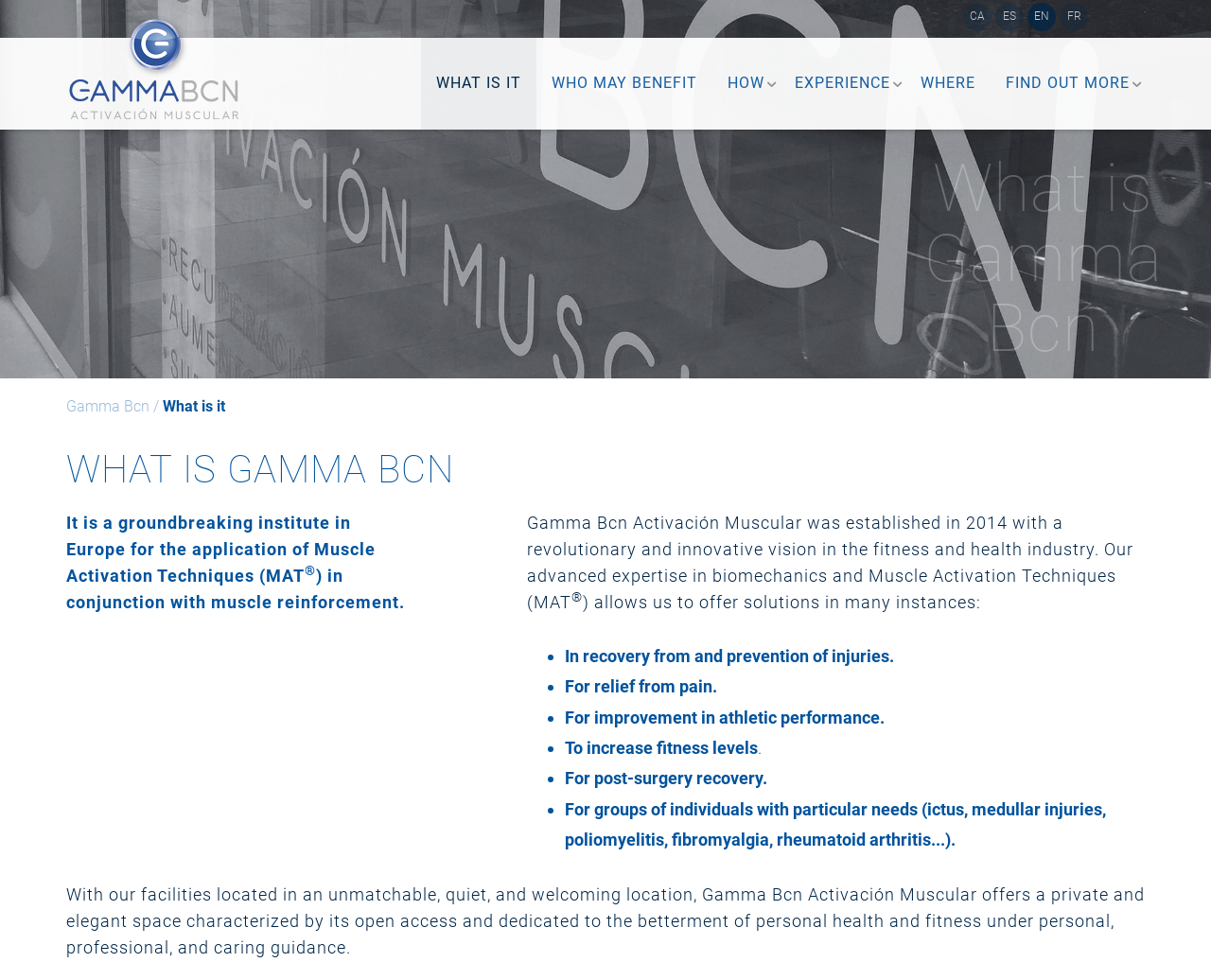Determine the bounding box coordinates for the UI element matching this description: "How".

[0.588, 0.039, 0.644, 0.132]